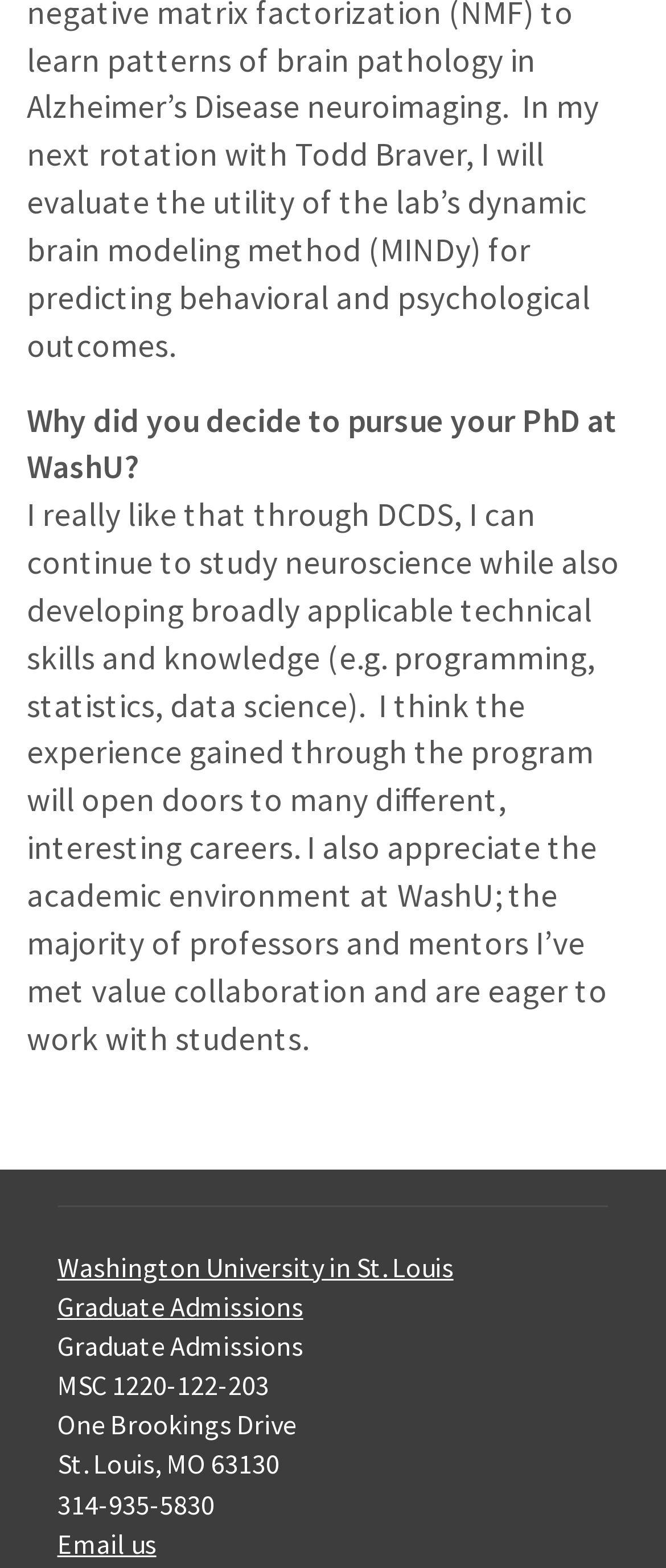Reply to the question with a single word or phrase:
What is the address of the university?

One Brookings Drive, St. Louis, MO 63130